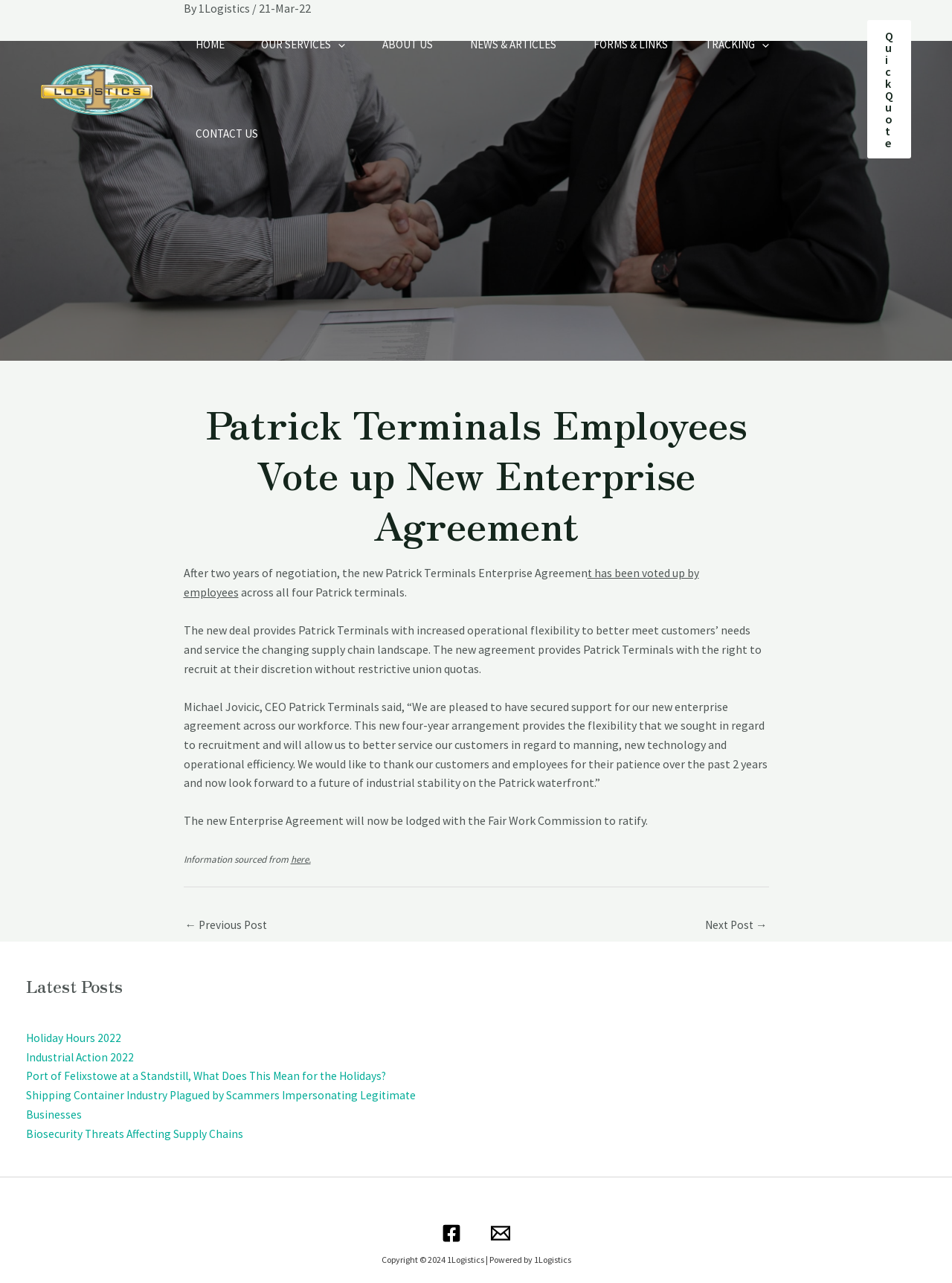Look at the image and write a detailed answer to the question: 
How many latest posts are listed in the footer?

The footer lists 5 latest posts: 'Holiday Hours 2022', 'Industrial Action 2022', 'Port of Felixstowe at a Standstill, What Does This Mean for the Holidays?', 'Shipping Container Industry Plagued by Scammers Impersonating Legitimate Businesses', and 'Biosecurity Threats Affecting Supply Chains'.